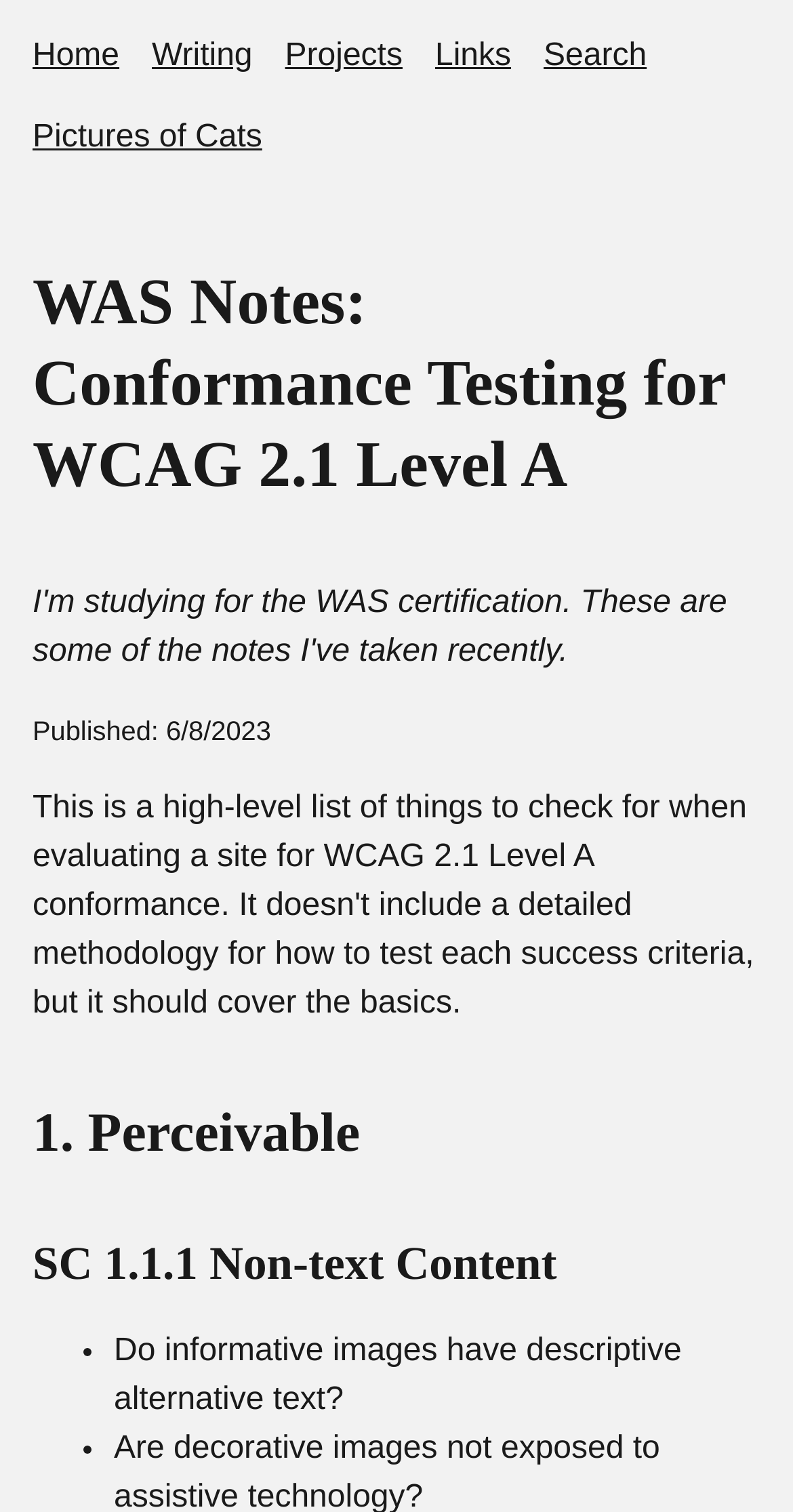How many main navigation links are there?
We need a detailed and exhaustive answer to the question. Please elaborate.

I counted the number of links under the 'main navigation' element, which are 'Home', 'Writing', 'Projects', 'Links', and 'Search', so there are 5 main navigation links.